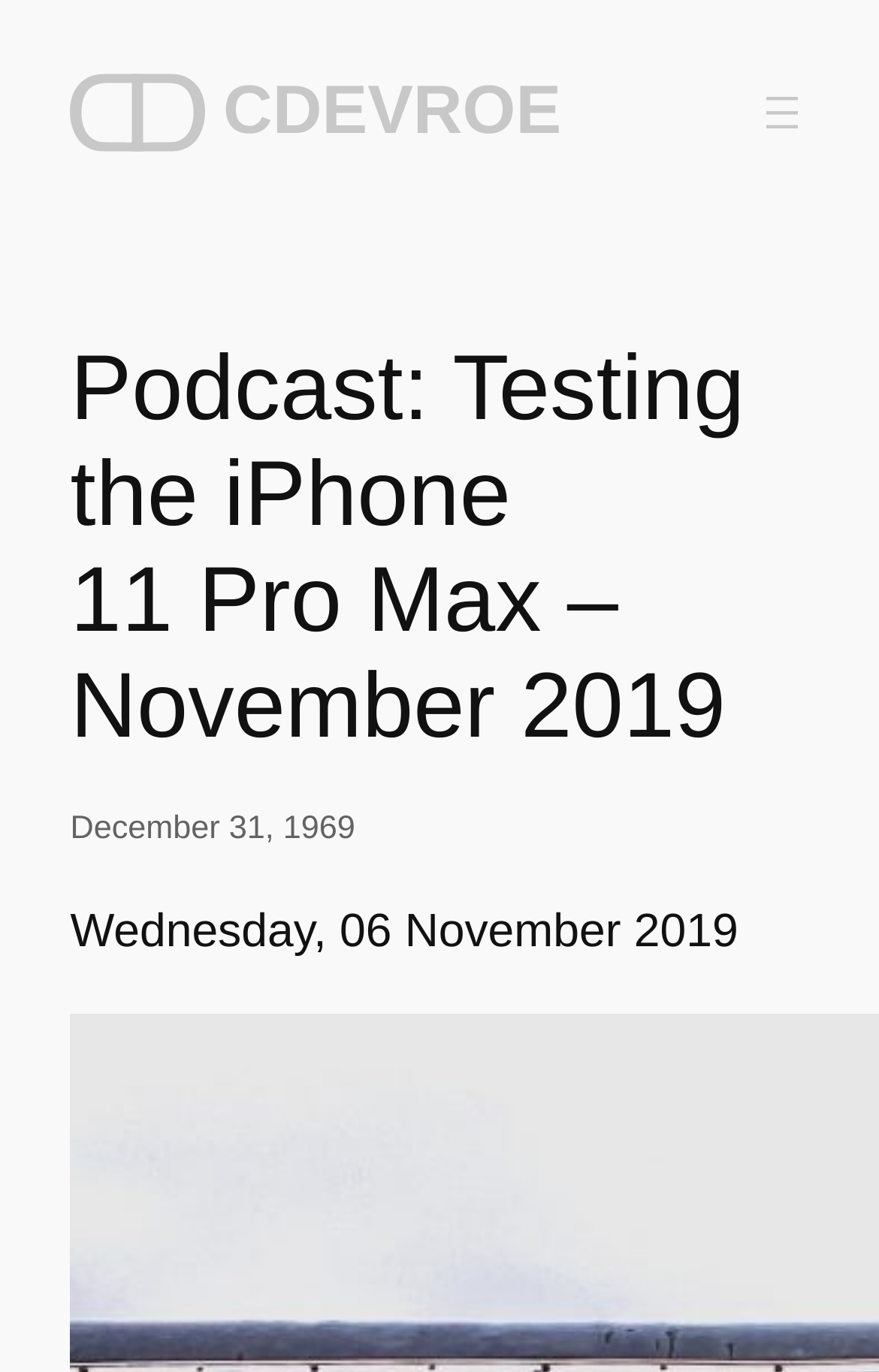Answer the question below with a single word or a brief phrase: 
What is the text on the link at the top of the webpage?

CDEVROE